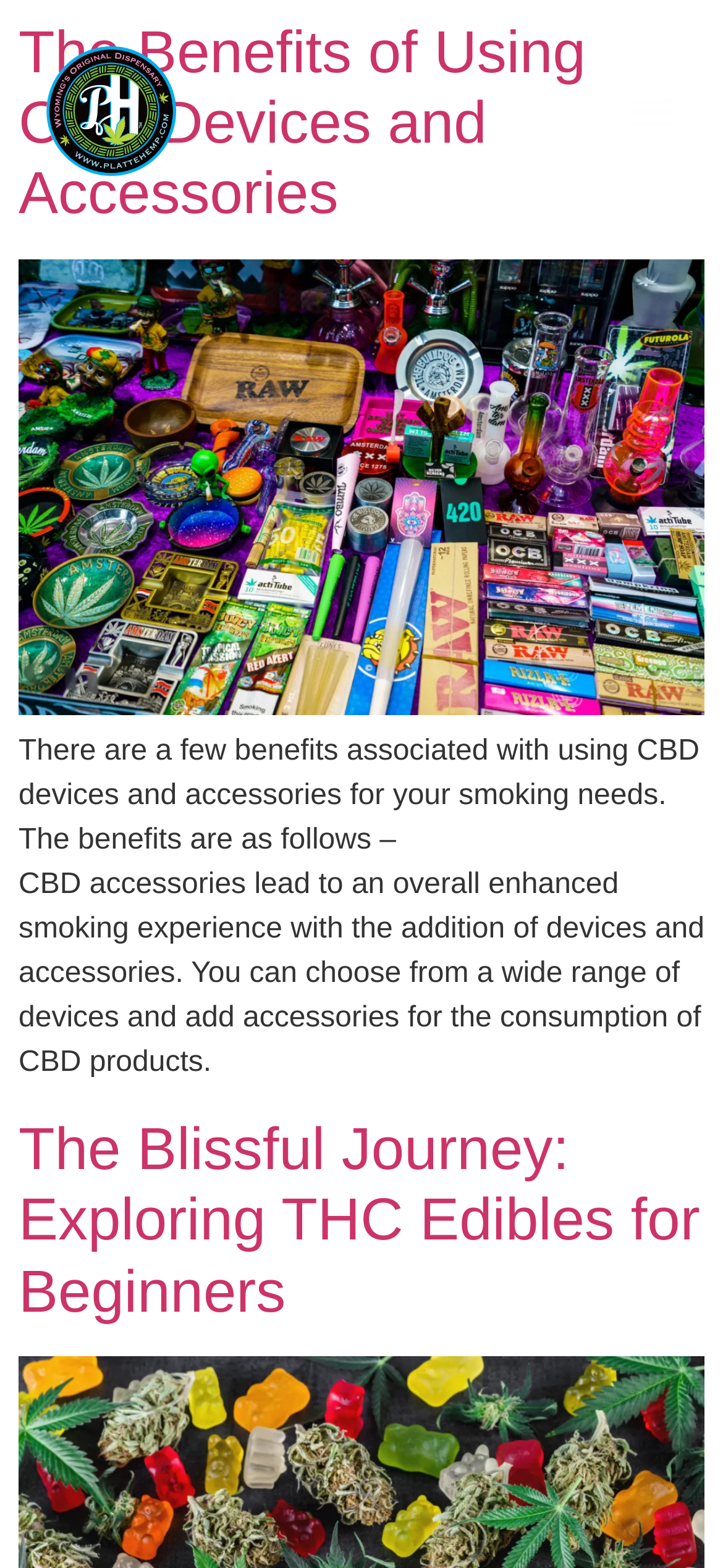Respond with a single word or phrase:
What is the main topic of the webpage?

CBD